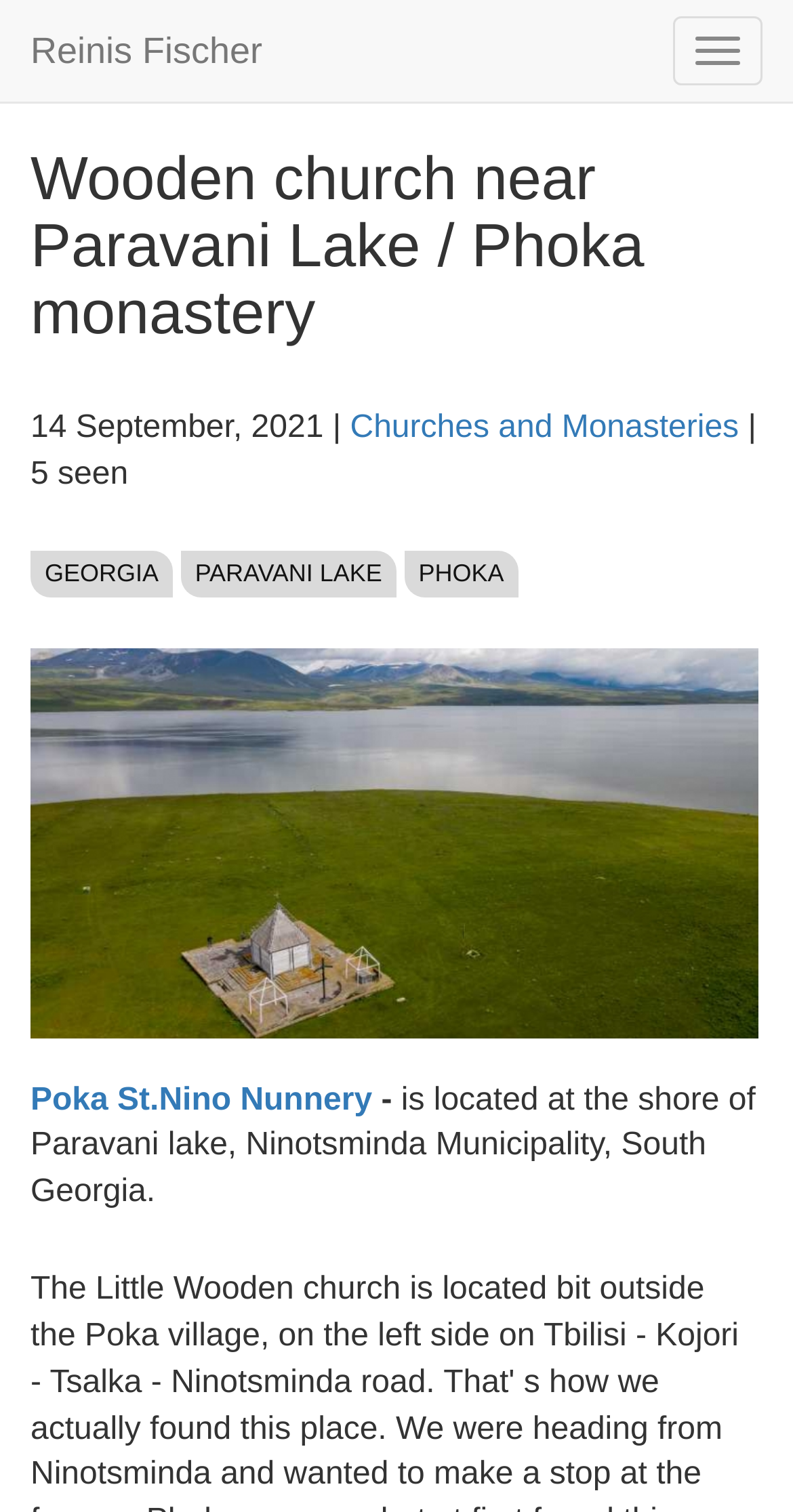Where is Phoka monastery located?
Using the visual information, reply with a single word or short phrase.

Paravani lake, South Georgia